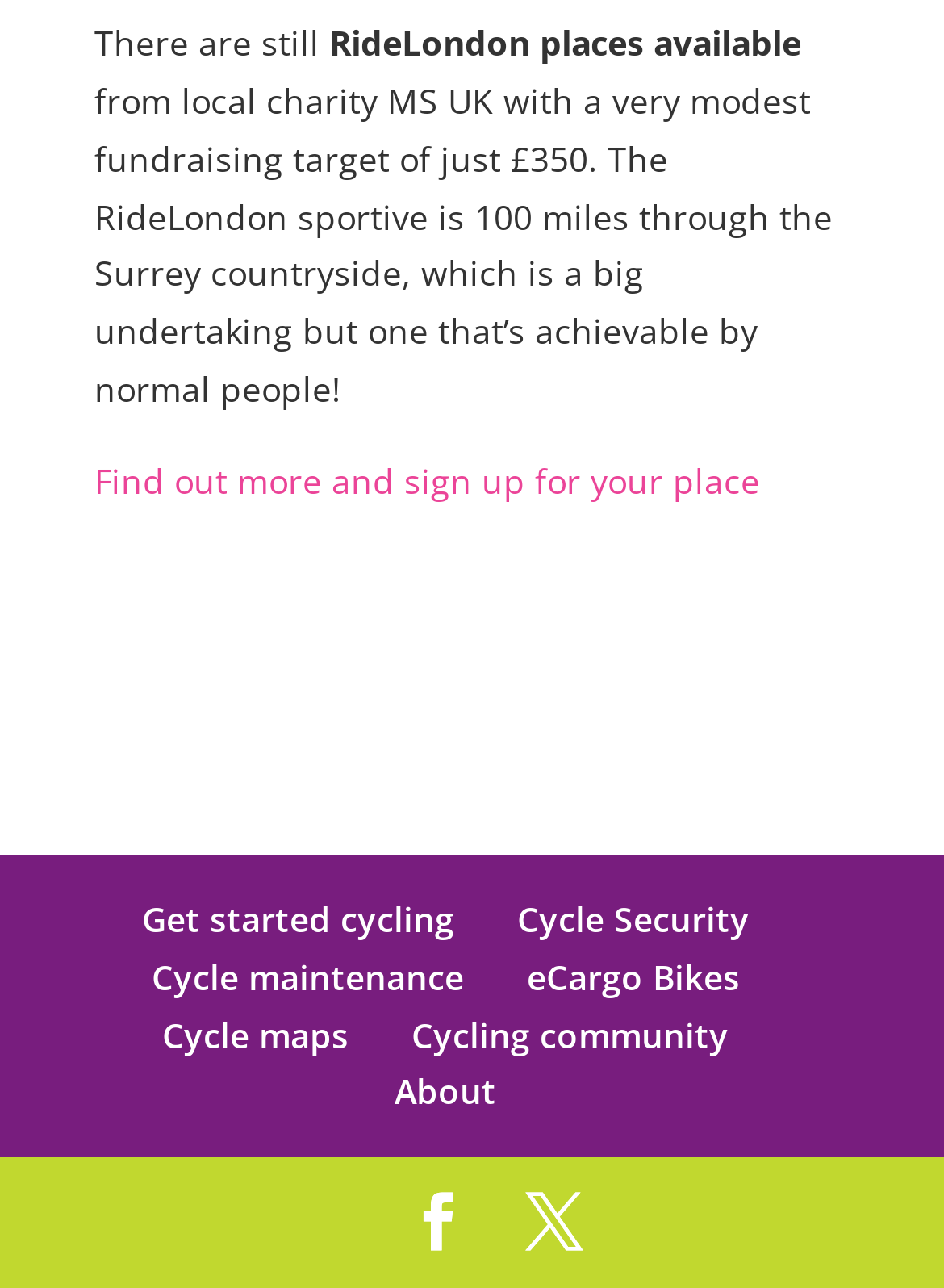Please provide a comprehensive response to the question below by analyzing the image: 
What is the vertical position of the 'Get started cycling' link?

I compared the y1 and y2 coordinates of the 'Get started cycling' link element with ID 197 and the StaticText elements above it, and found that it has a higher y1 value, indicating that it is positioned below the main text.